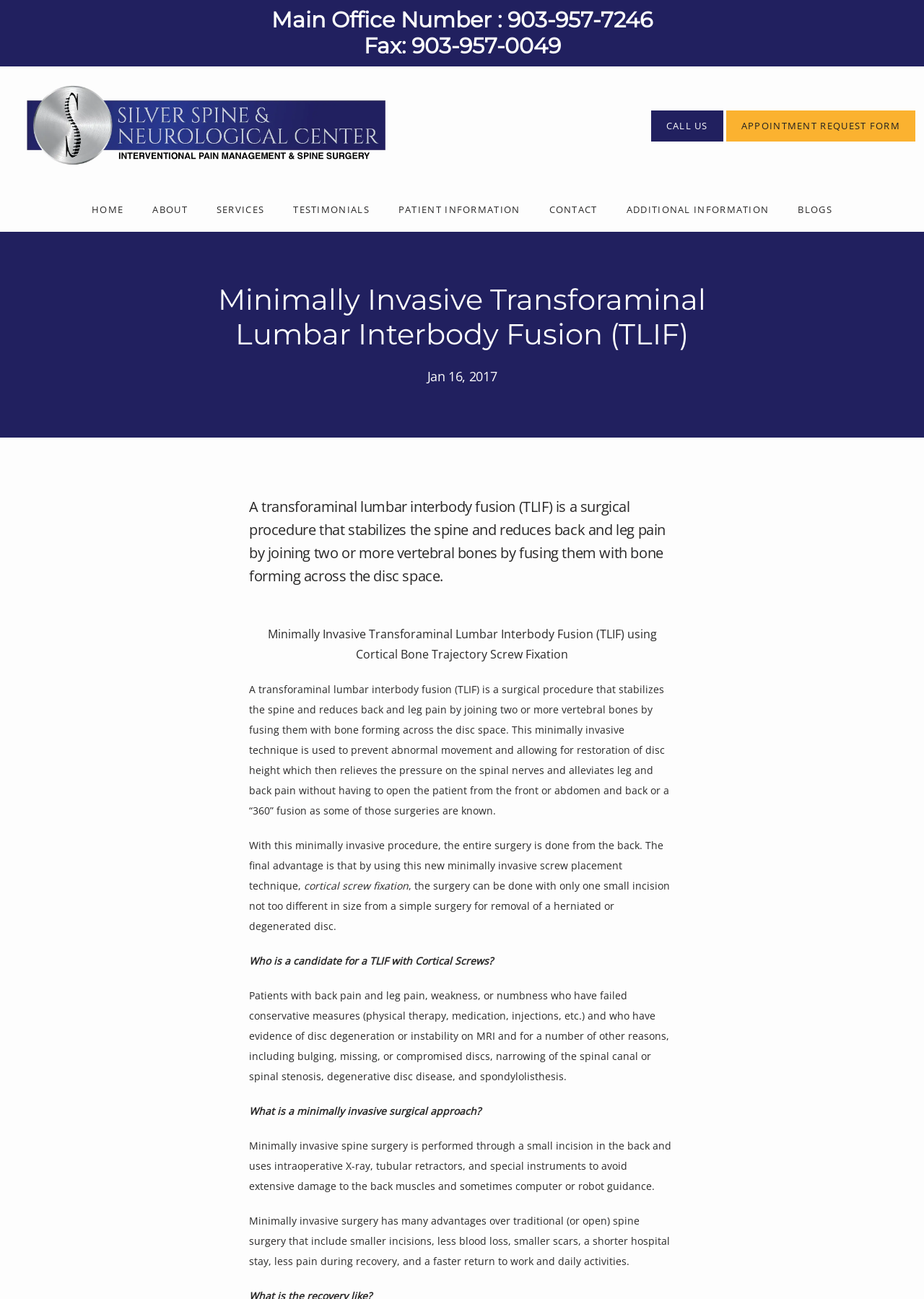What is the purpose of a TLIF?
Kindly give a detailed and elaborate answer to the question.

I found the answer by reading the description of TLIF, which explains that it is a surgical procedure that stabilizes the spine and reduces back and leg pain by joining two or more vertebral bones by fusing them with bone forming across the disc space.